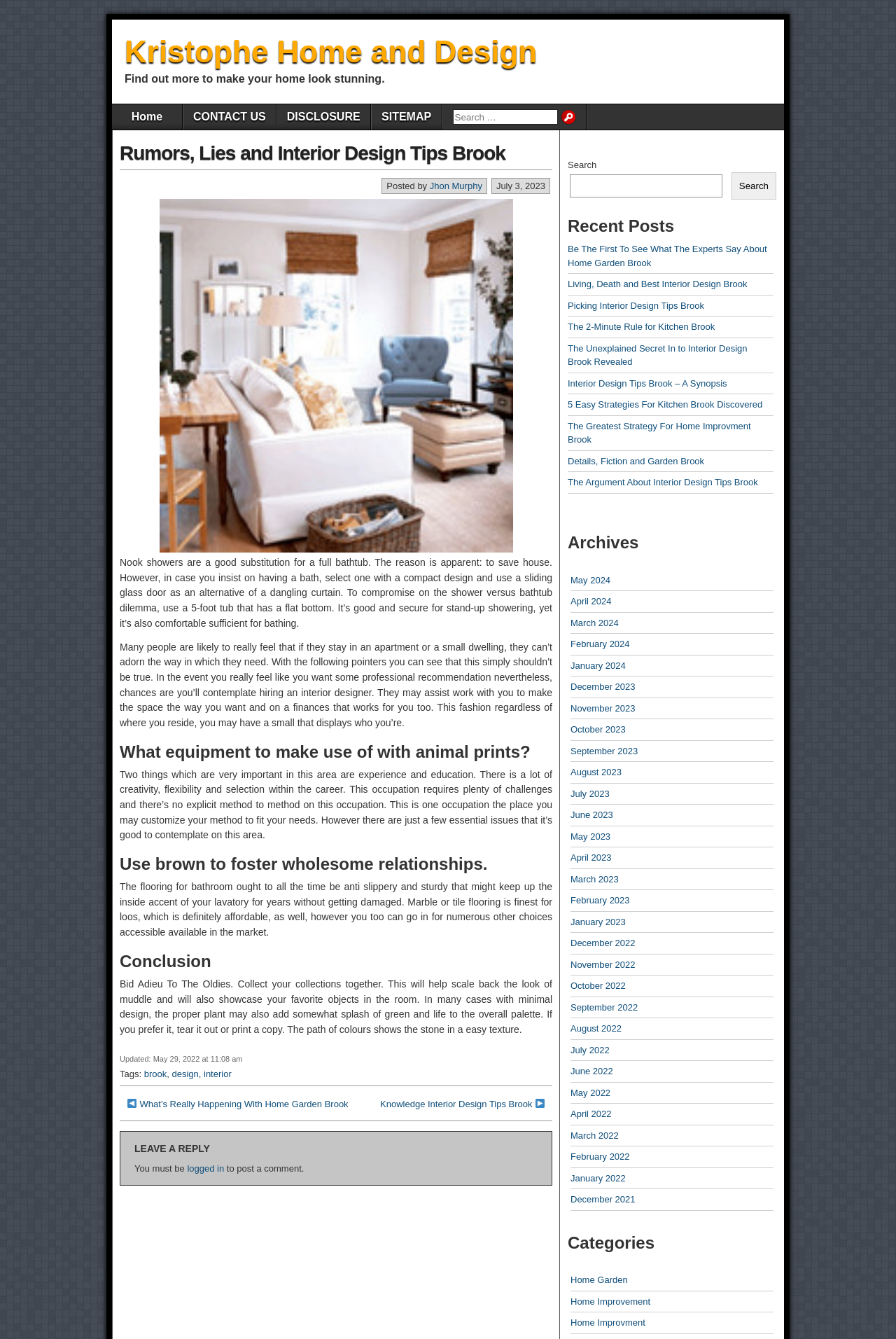Given the element description, predict the bounding box coordinates in the format (top-left x, top-left y, bottom-right x, bottom-right y), using floating point numbers between 0 and 1: compounding pharmacy benefits

None